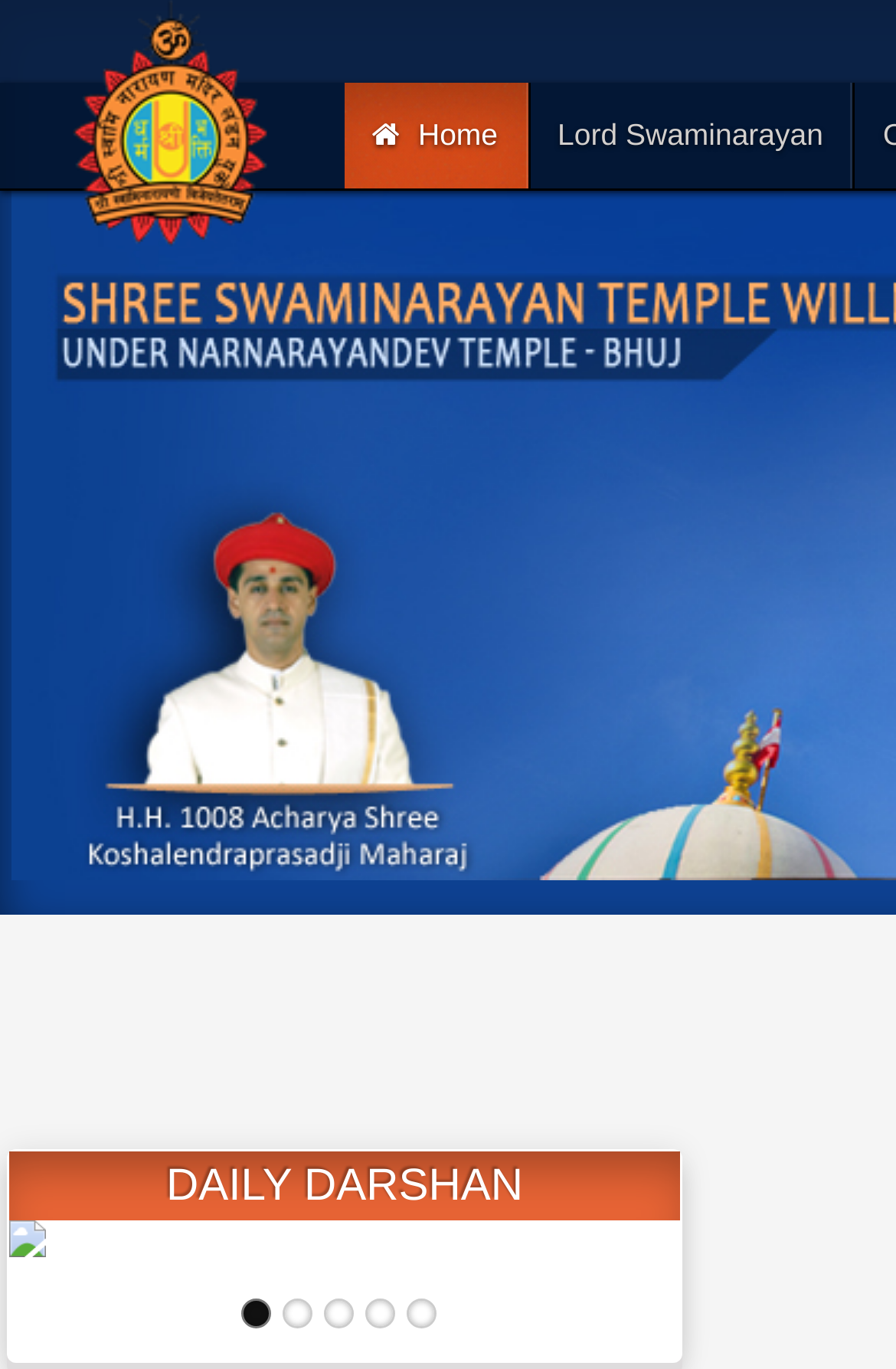Identify the bounding box coordinates of the clickable section necessary to follow the following instruction: "learn about Lord Swaminarayan". The coordinates should be presented as four float numbers from 0 to 1, i.e., [left, top, right, bottom].

[0.592, 0.06, 0.952, 0.138]